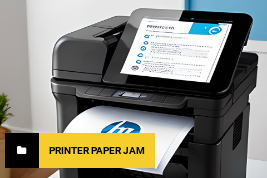What is the issue with the printer?
Using the visual information, reply with a single word or short phrase.

Paper jam